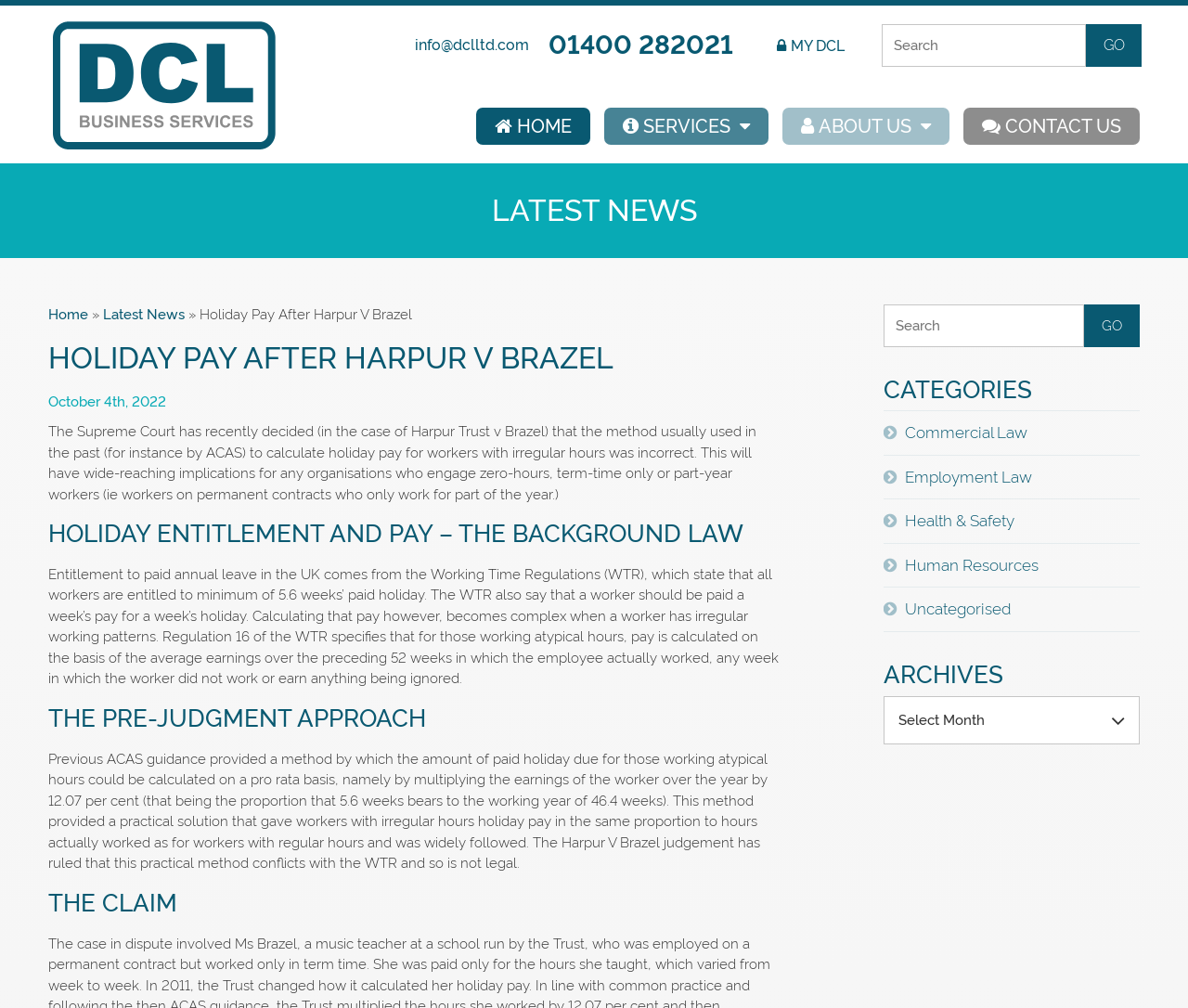Can you determine the bounding box coordinates of the area that needs to be clicked to fulfill the following instruction: "view latest news"?

[0.023, 0.19, 0.977, 0.228]